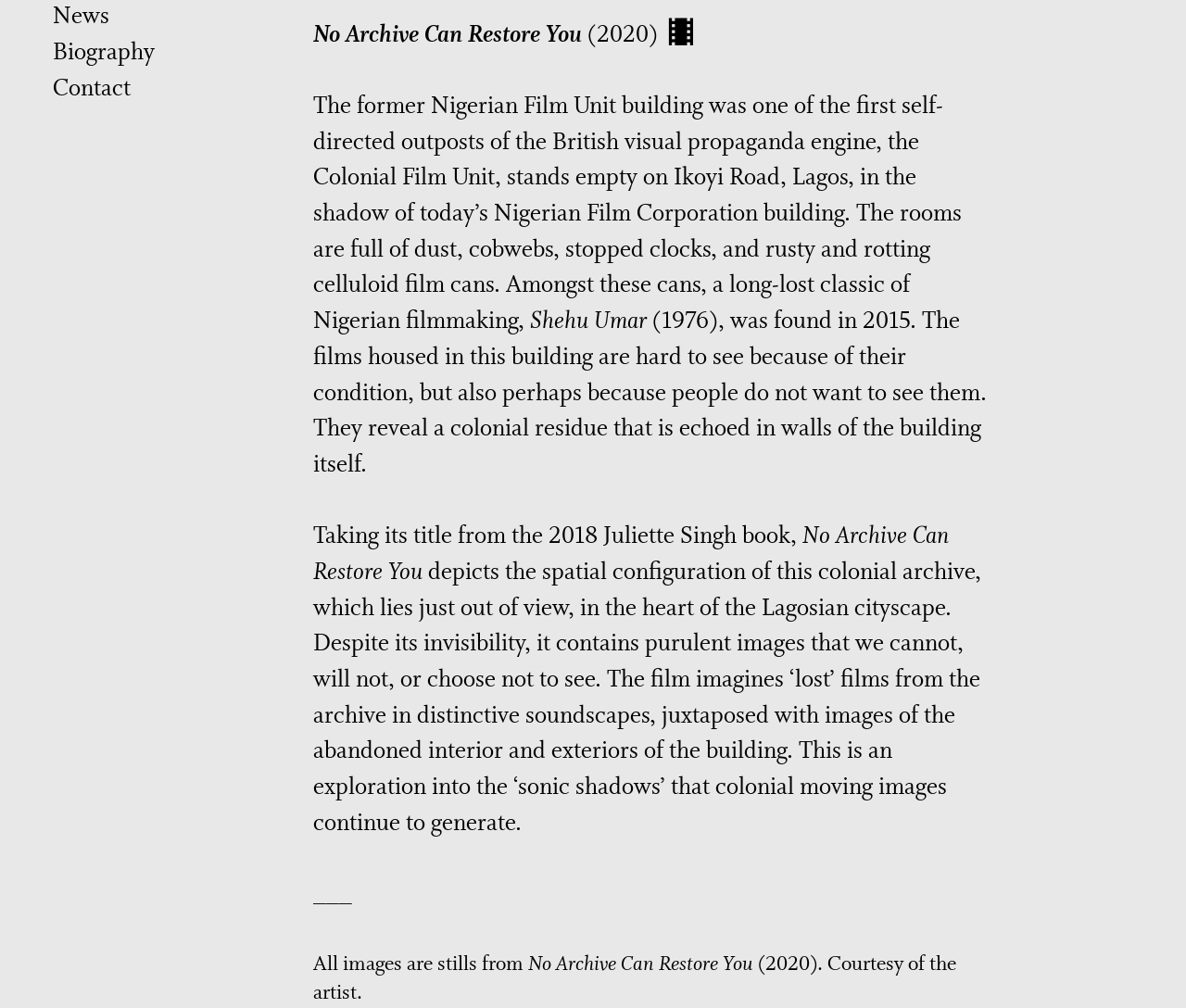Refer to the element description News and identify the corresponding bounding box in the screenshot. Format the coordinates as (top-left x, top-left y, bottom-right x, bottom-right y) with values in the range of 0 to 1.

[0.045, 0.002, 0.092, 0.034]